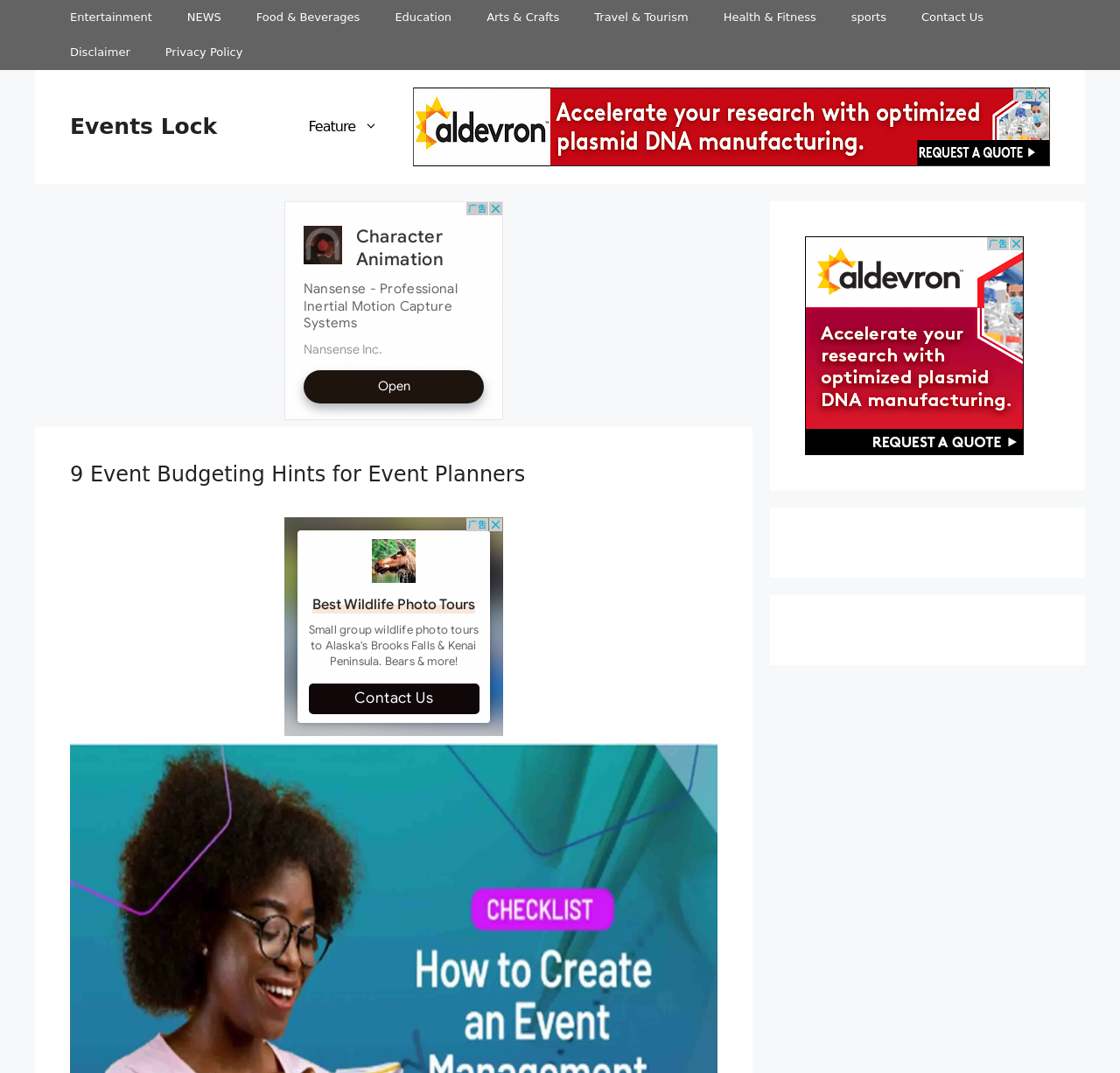Locate the bounding box coordinates of the item that should be clicked to fulfill the instruction: "Click on Entertainment link".

[0.047, 0.0, 0.151, 0.033]